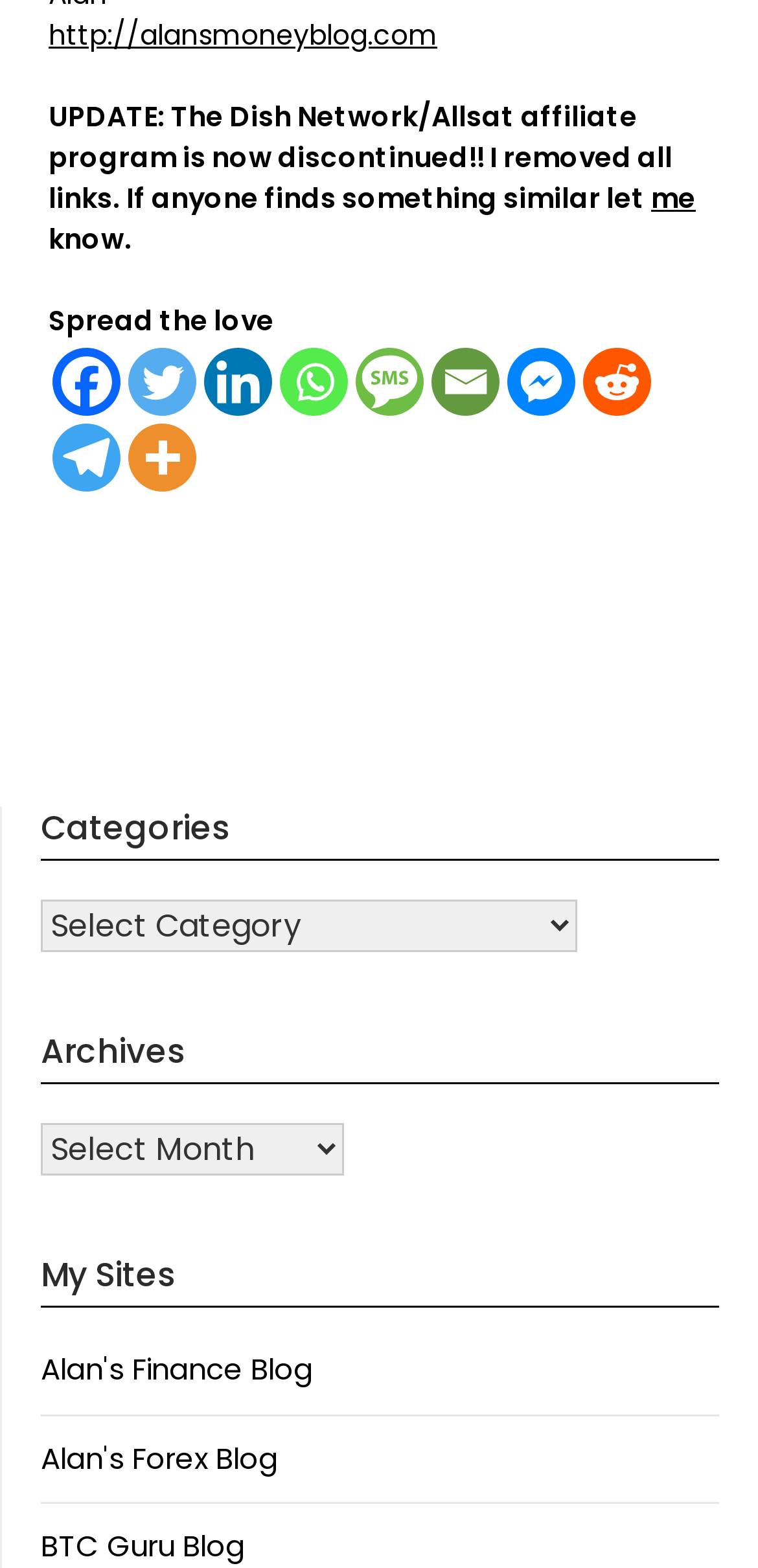Determine the bounding box for the UI element described here: "BTC Guru Blog".

[0.054, 0.973, 0.323, 0.999]